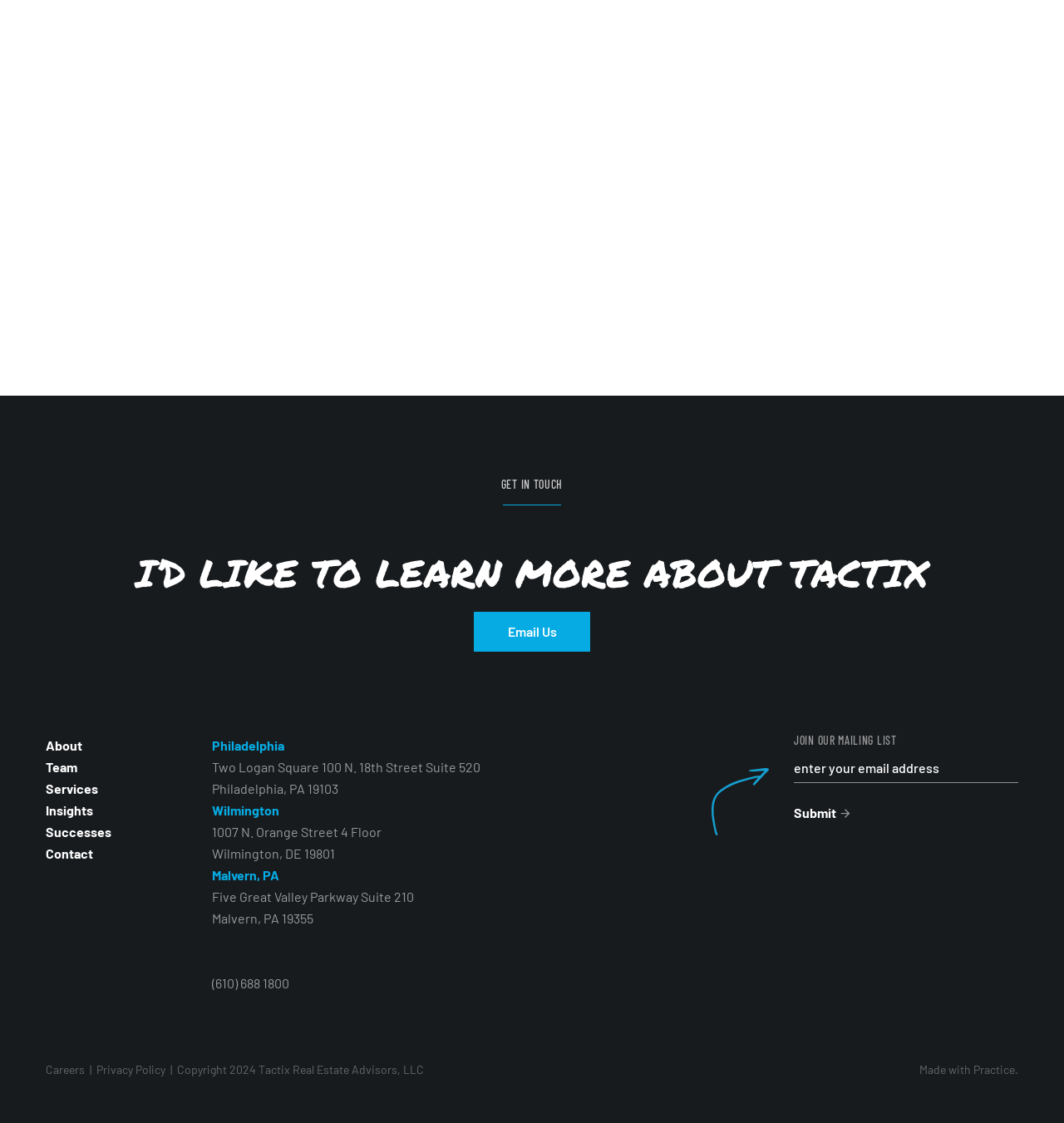Please identify the bounding box coordinates of the element that needs to be clicked to perform the following instruction: "Click 'Careers'".

[0.043, 0.946, 0.08, 0.958]